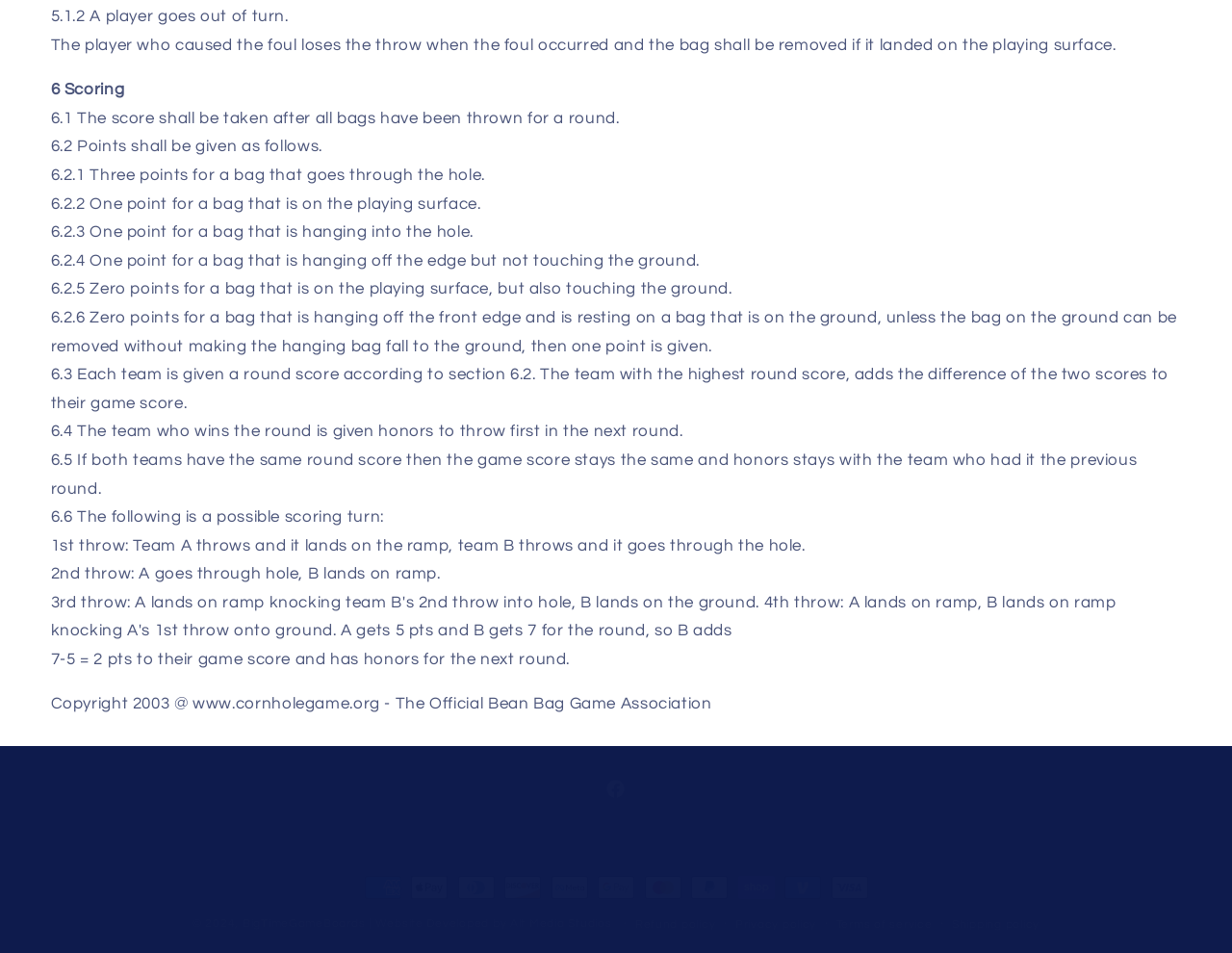Analyze the image and provide a detailed answer to the question: How many payment methods are listed?

The webpage lists 12 payment methods, including American Express, Apple Pay, Diners Club, Discover, Meta Pay, Google Pay, Mastercard, PayPal, Shop Pay, Venmo, and Visa.